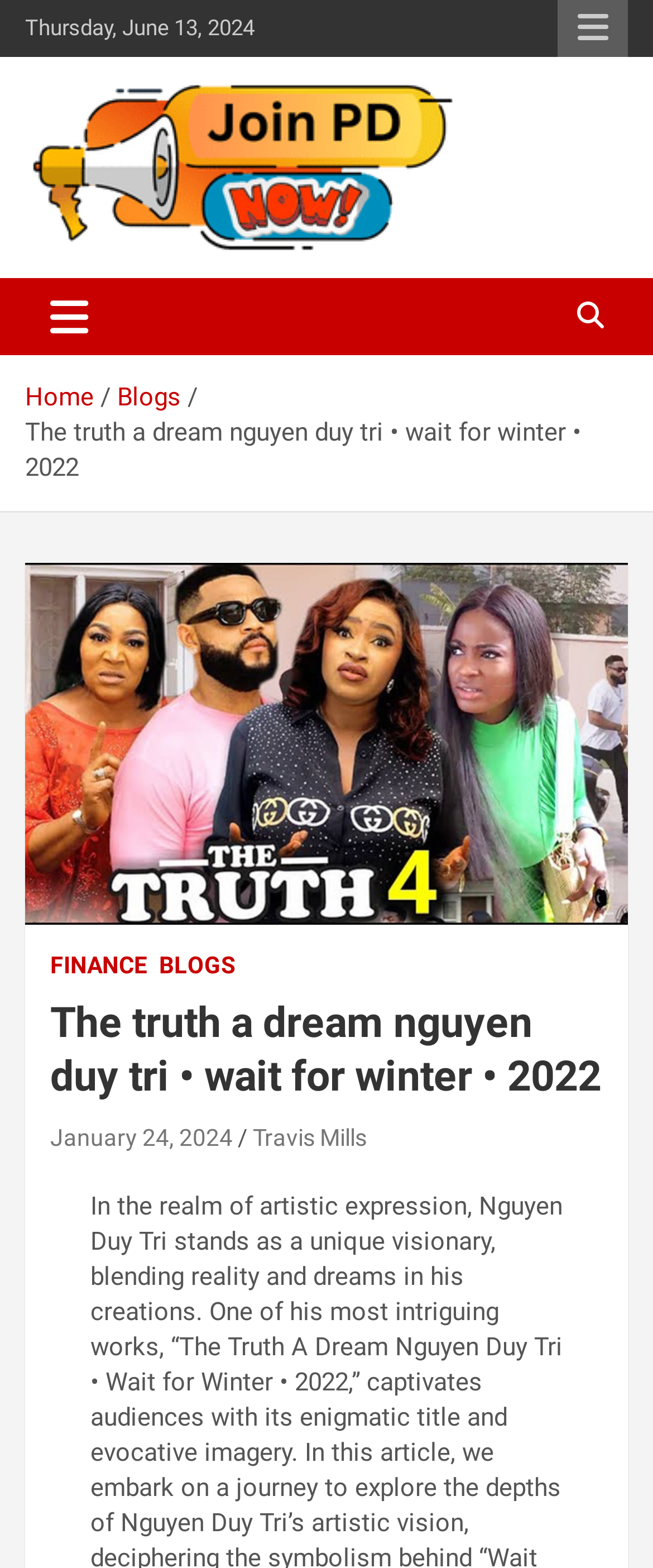What is the current date?
Utilize the information in the image to give a detailed answer to the question.

I found the current date by looking at the StaticText element with the text 'Thursday, June 13, 2024' at the top of the webpage.